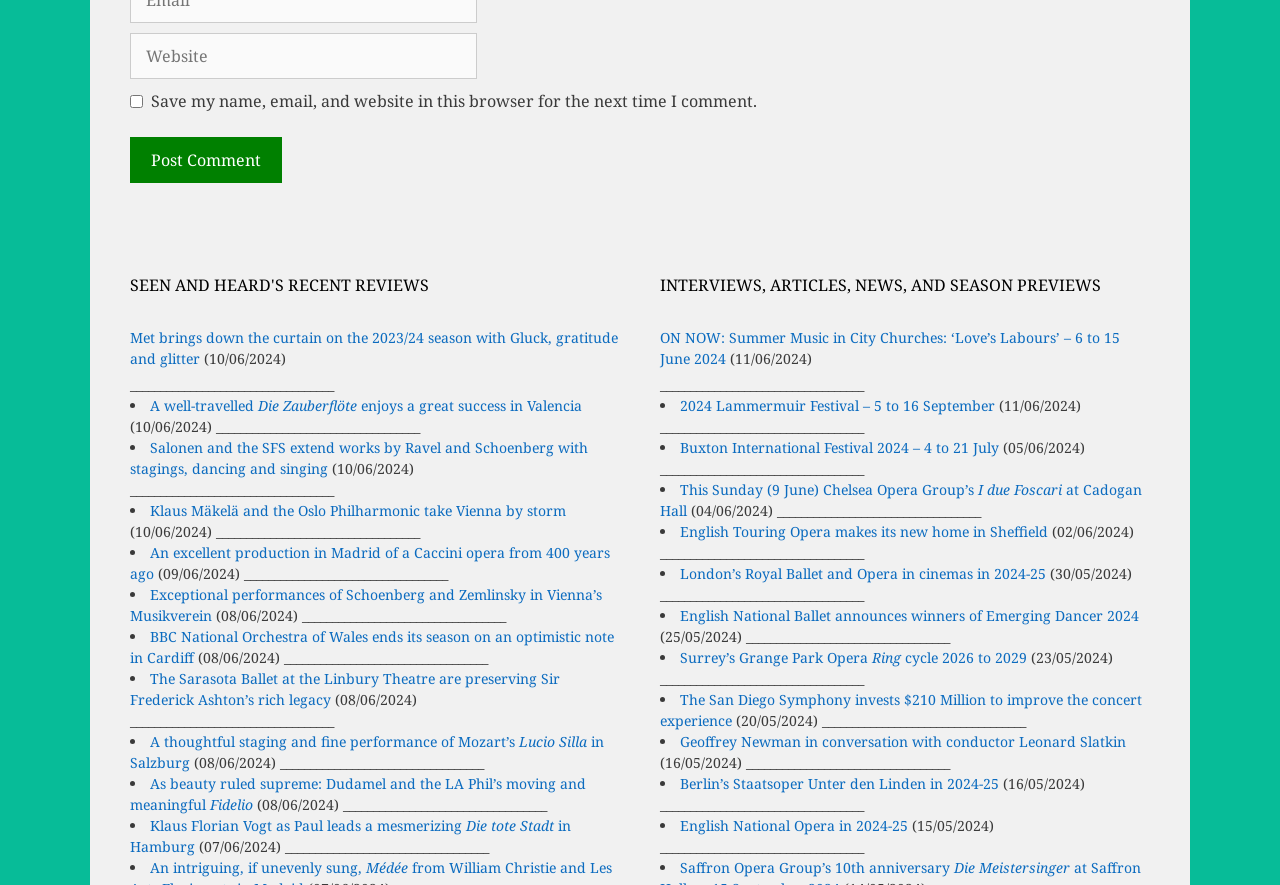Determine the bounding box coordinates for the area that needs to be clicked to fulfill this task: "Read the review of Met brings down the curtain on the 2023/24 season with Gluck, gratitude and glitter". The coordinates must be given as four float numbers between 0 and 1, i.e., [left, top, right, bottom].

[0.102, 0.371, 0.483, 0.416]